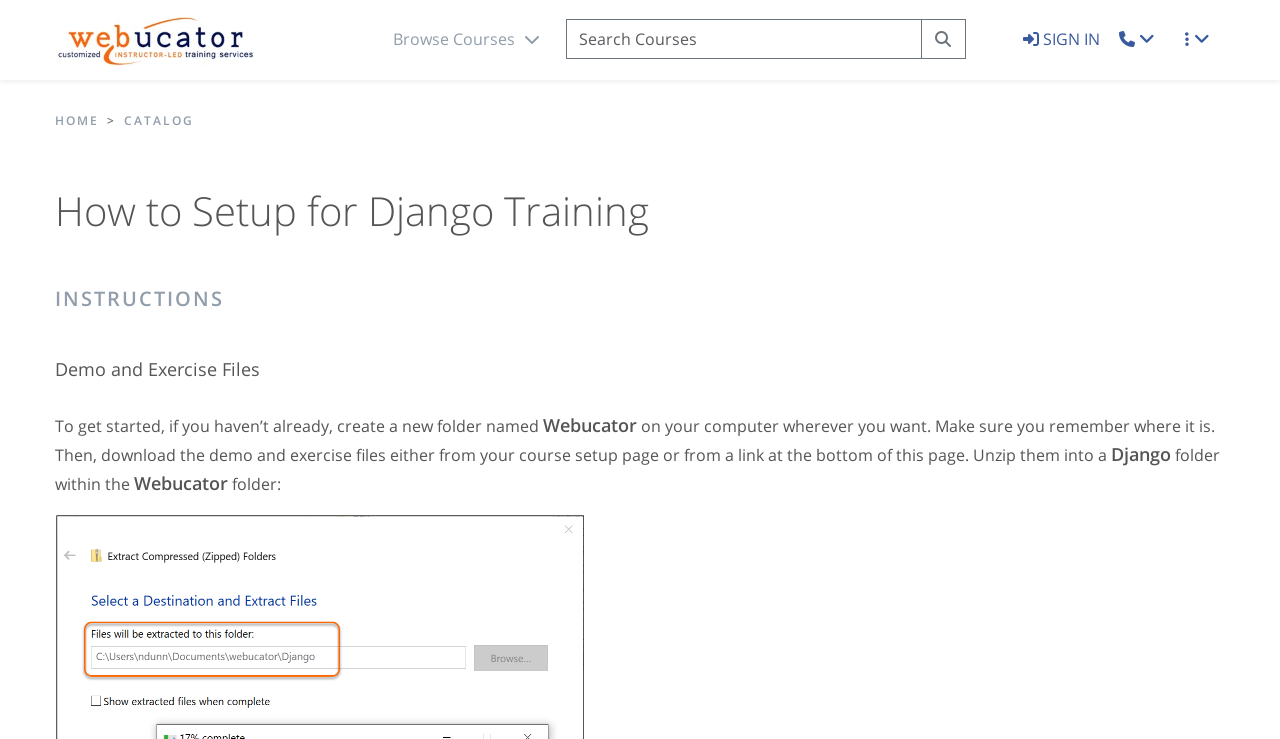Specify the bounding box coordinates of the region I need to click to perform the following instruction: "Browse courses". The coordinates must be four float numbers in the range of 0 to 1, i.e., [left, top, right, bottom].

[0.307, 0.037, 0.421, 0.069]